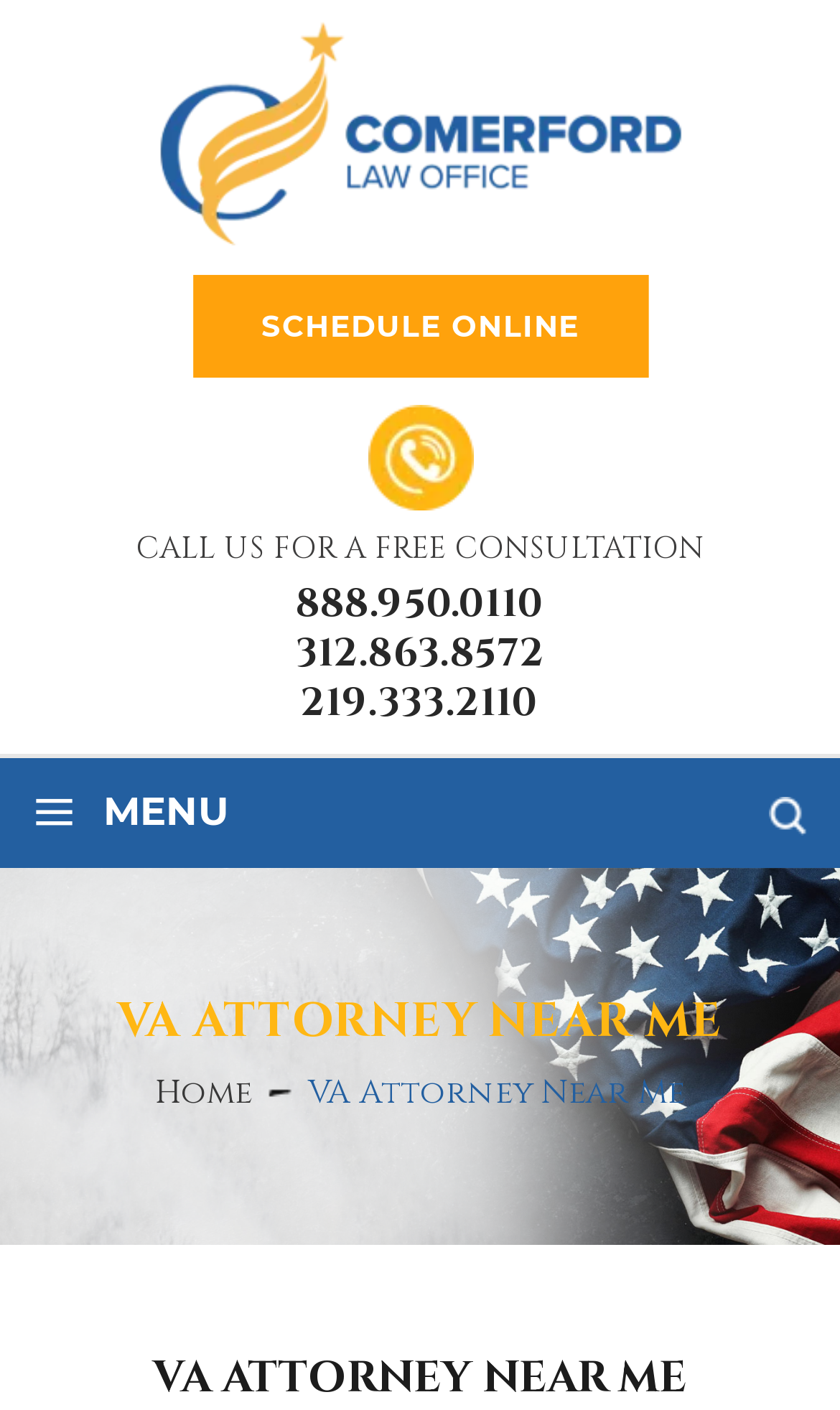What is the name of the law office?
Provide a detailed answer to the question, using the image to inform your response.

The name of the law office can be found in the top-left corner of the webpage, where it is written as 'Comerford Law Office' next to an image of the same name.